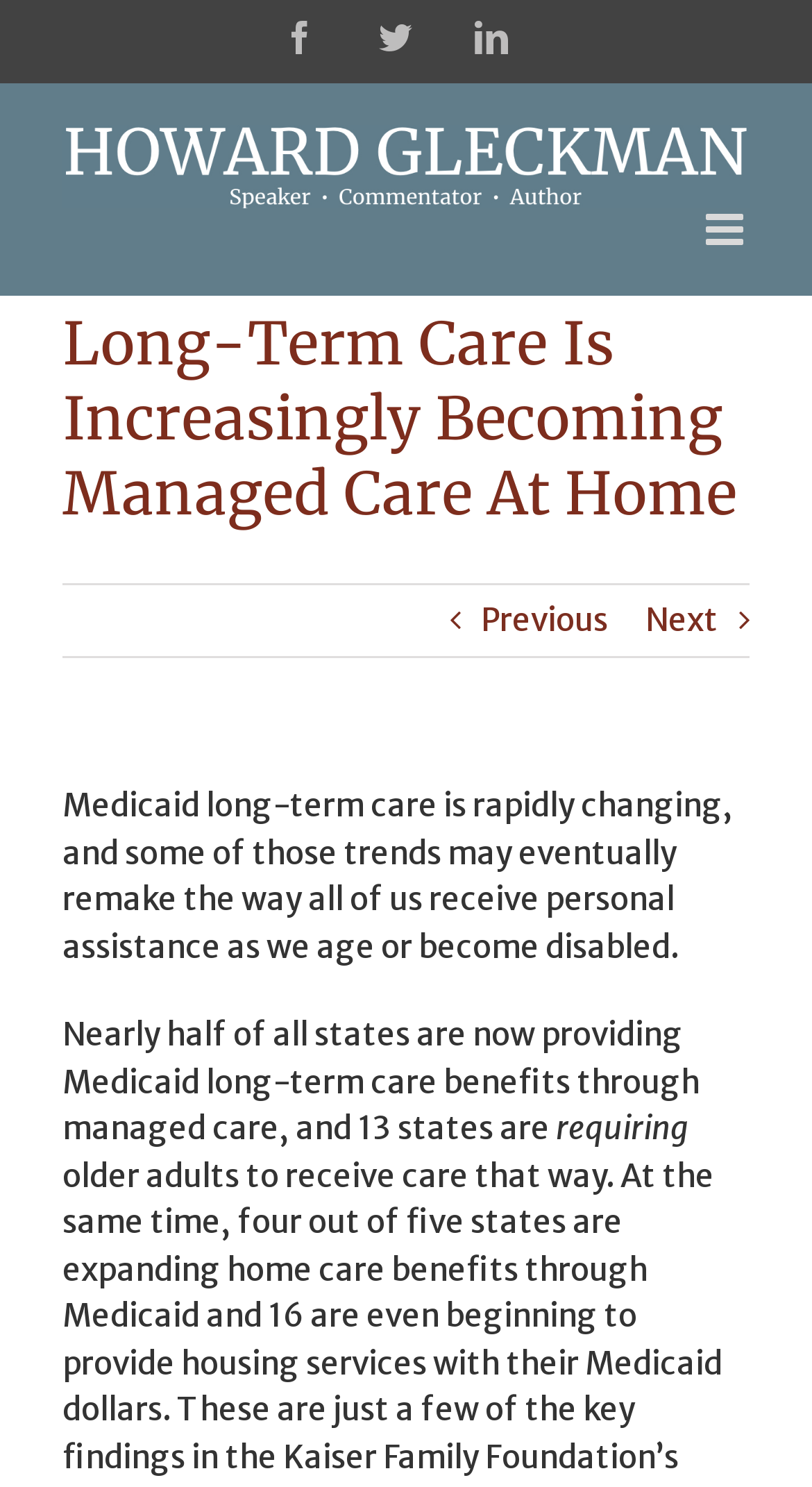Write an elaborate caption that captures the essence of the webpage.

The webpage is about Medicaid long-term care and its rapid changes. At the top left, there is a logo of Howard Gleckman, which is a clickable link. To the right of the logo, there are three social media links: Facebook, Twitter, and LinkedIn. 

Below the logo, there is a heading that reads "Long-Term Care Is Increasingly Becoming Managed Care At Home". Underneath the heading, there are two navigation links: "Previous" and "Next". 

The main content of the webpage is divided into three paragraphs. The first paragraph explains that Medicaid long-term care is rapidly changing and may eventually affect how people receive personal assistance as they age or become disabled. The second paragraph states that nearly half of all states are now providing Medicaid long-term care benefits through managed care, and 13 states are requiring something. The third paragraph is a continuation of the second one, with the word "requiring". 

At the top right, there is a toggle button to open the mobile menu.